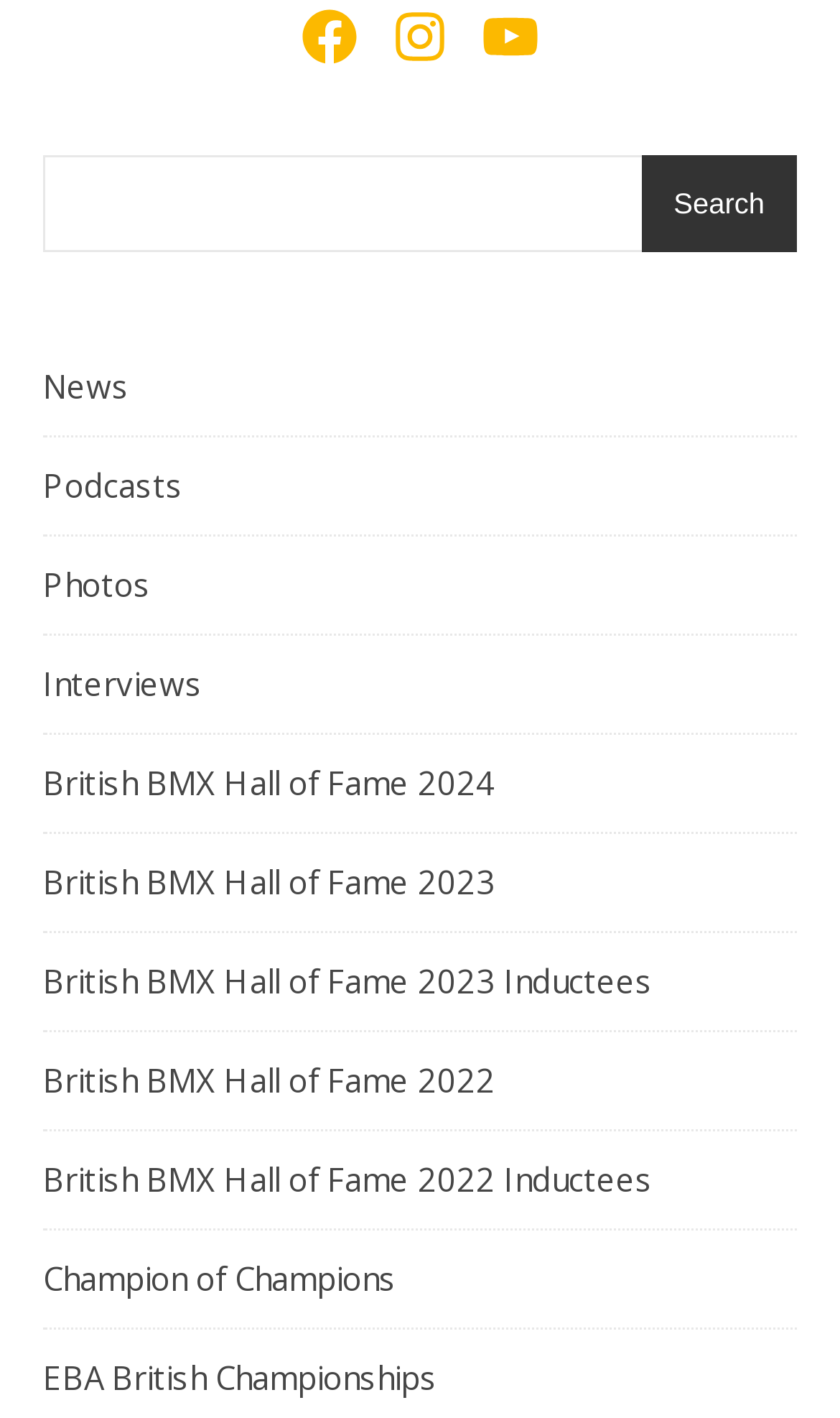Using the element description provided, determine the bounding box coordinates in the format (top-left x, top-left y, bottom-right x, bottom-right y). Ensure that all values are floating point numbers between 0 and 1. Element description: aria-label="Shopify App Store logo"

None